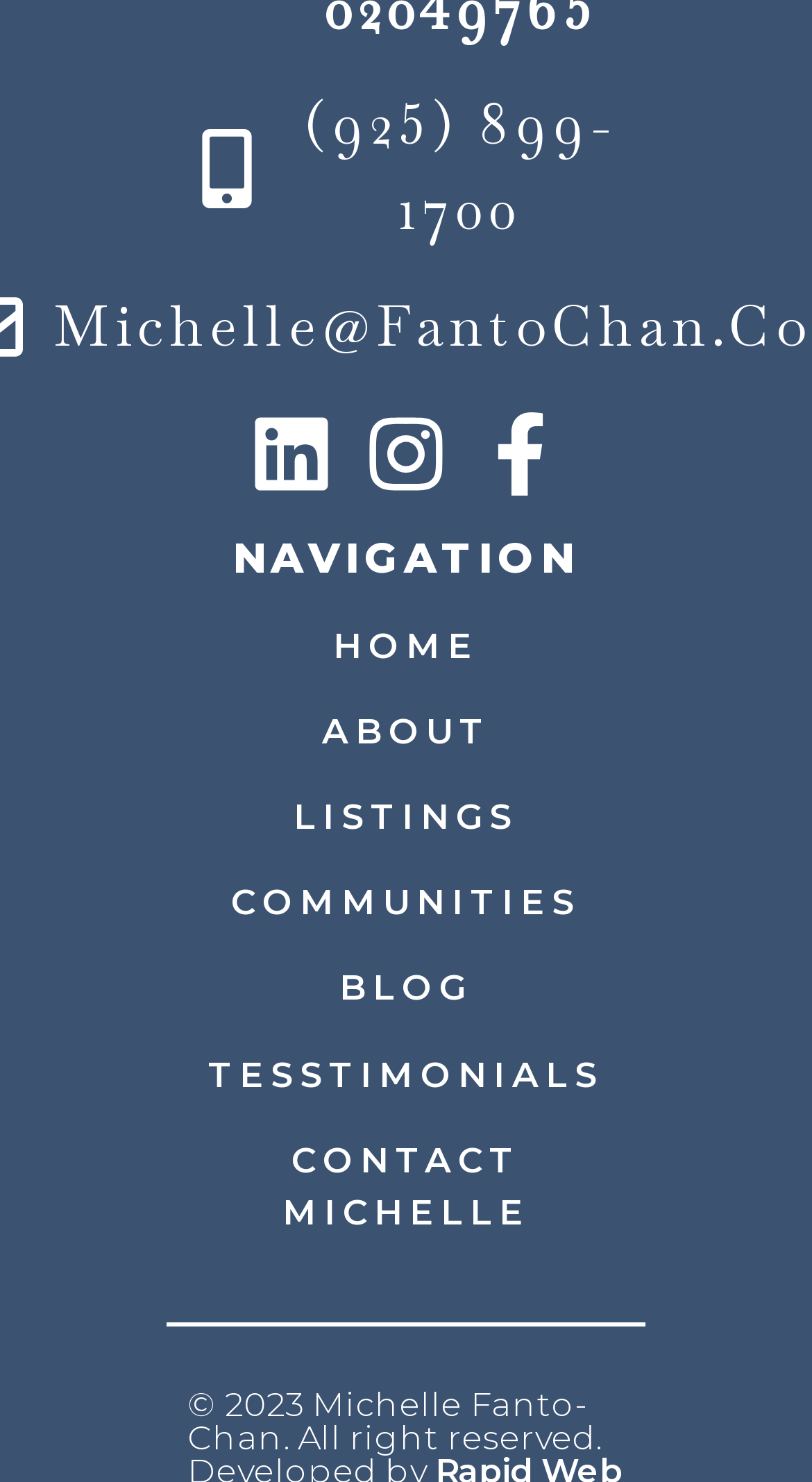Identify the bounding box for the UI element that is described as follows: "(925) 899-1700".

[0.231, 0.057, 0.769, 0.171]